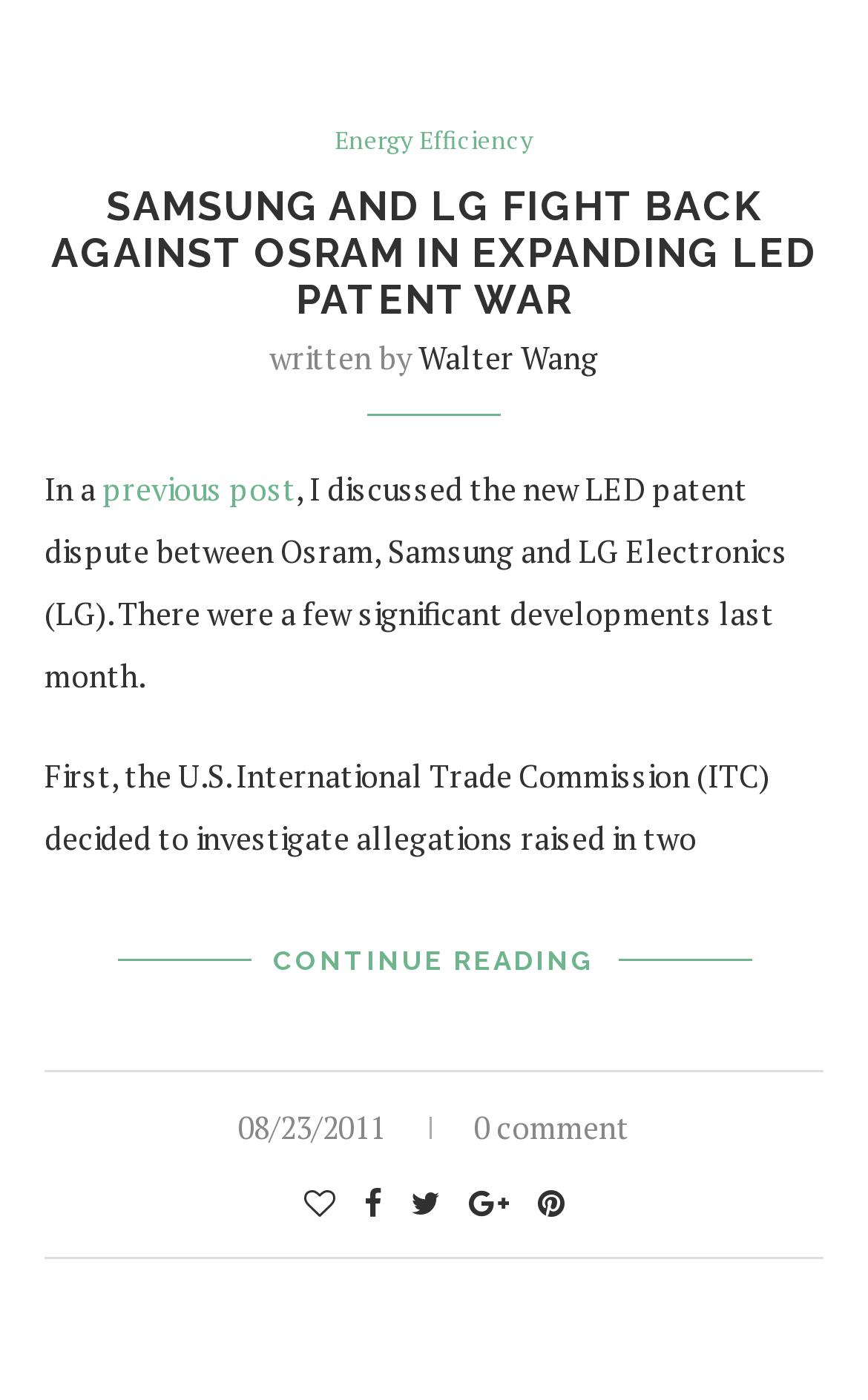What is the date of the article?
Analyze the image and provide a thorough answer to the question.

The date of the article can be found at the bottom of the article, where it is written as '08/23/2011'.